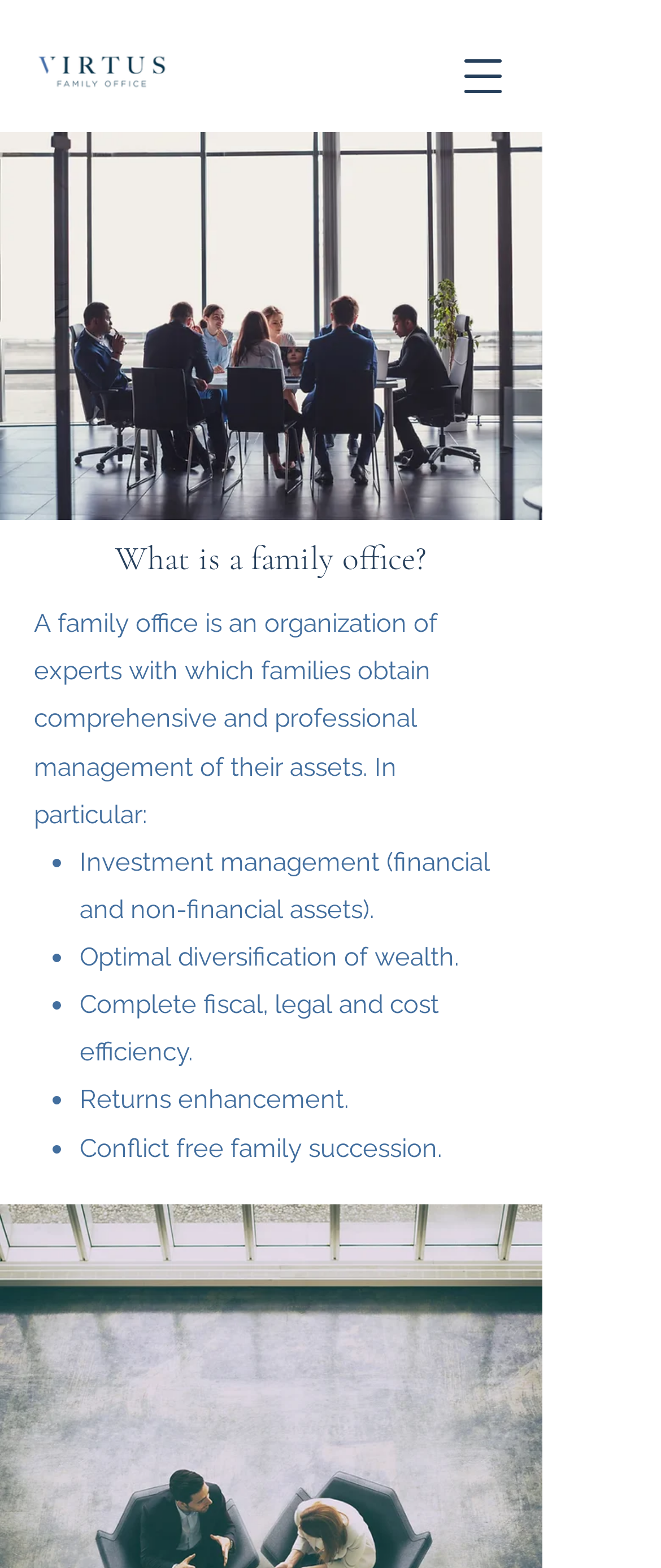Given the description: "aria-label="Open navigation menu"", determine the bounding box coordinates of the UI element. The coordinates should be formatted as four float numbers between 0 and 1, [left, top, right, bottom].

[0.679, 0.027, 0.782, 0.07]